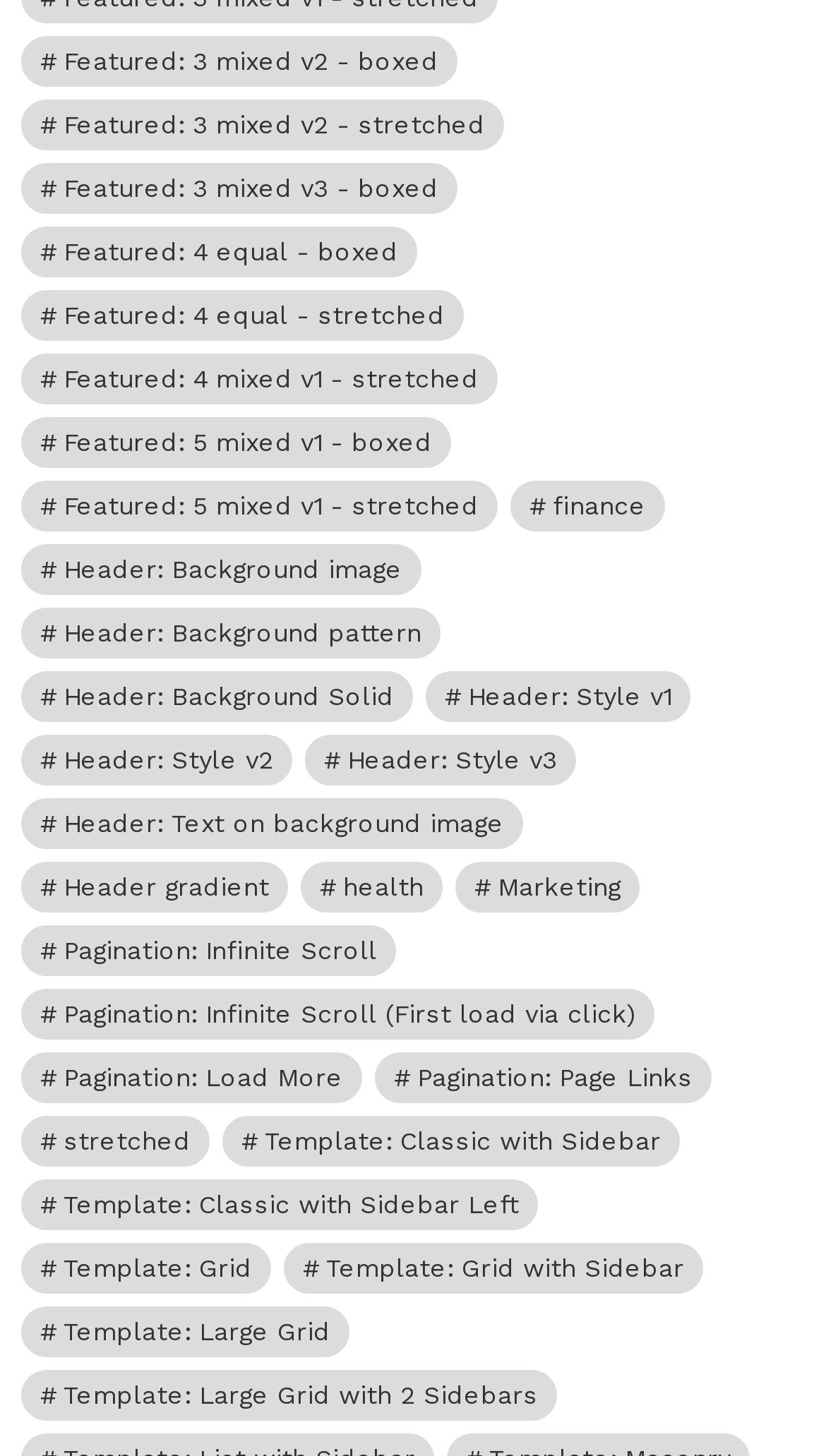Determine the bounding box coordinates for the area that needs to be clicked to fulfill this task: "Check header style v1". The coordinates must be given as four float numbers between 0 and 1, i.e., [left, top, right, bottom].

[0.515, 0.461, 0.836, 0.496]